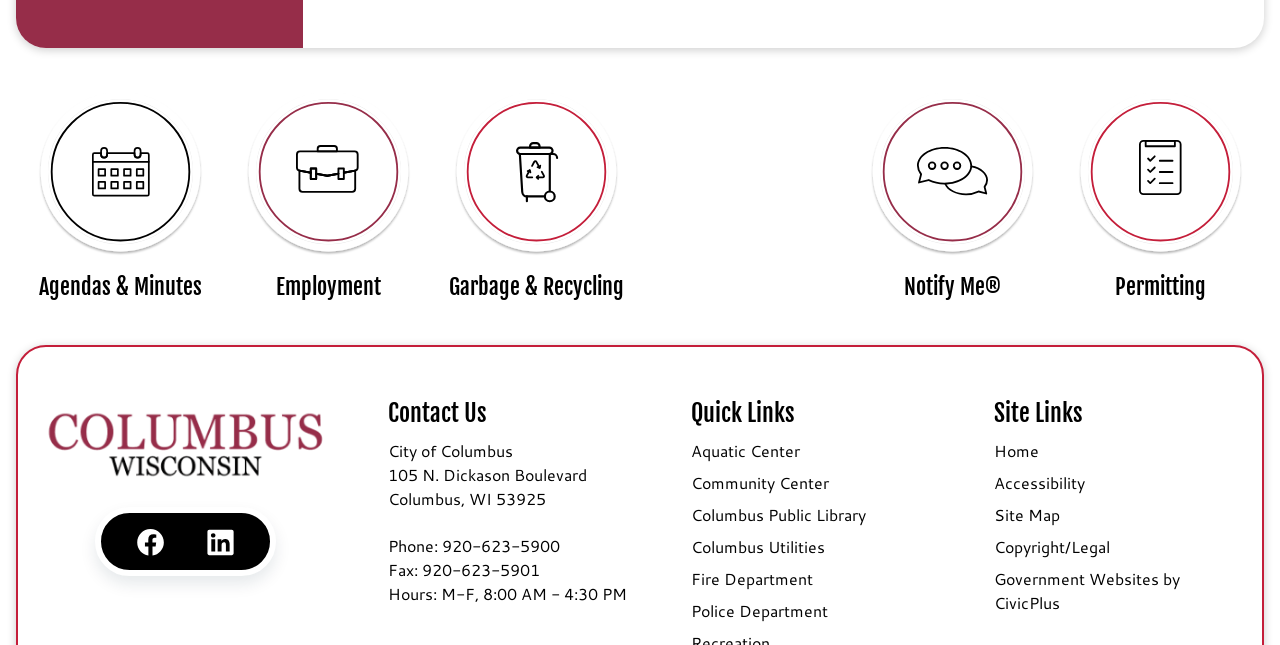Find the bounding box coordinates of the clickable area that will achieve the following instruction: "Access quick links".

[0.539, 0.613, 0.737, 0.669]